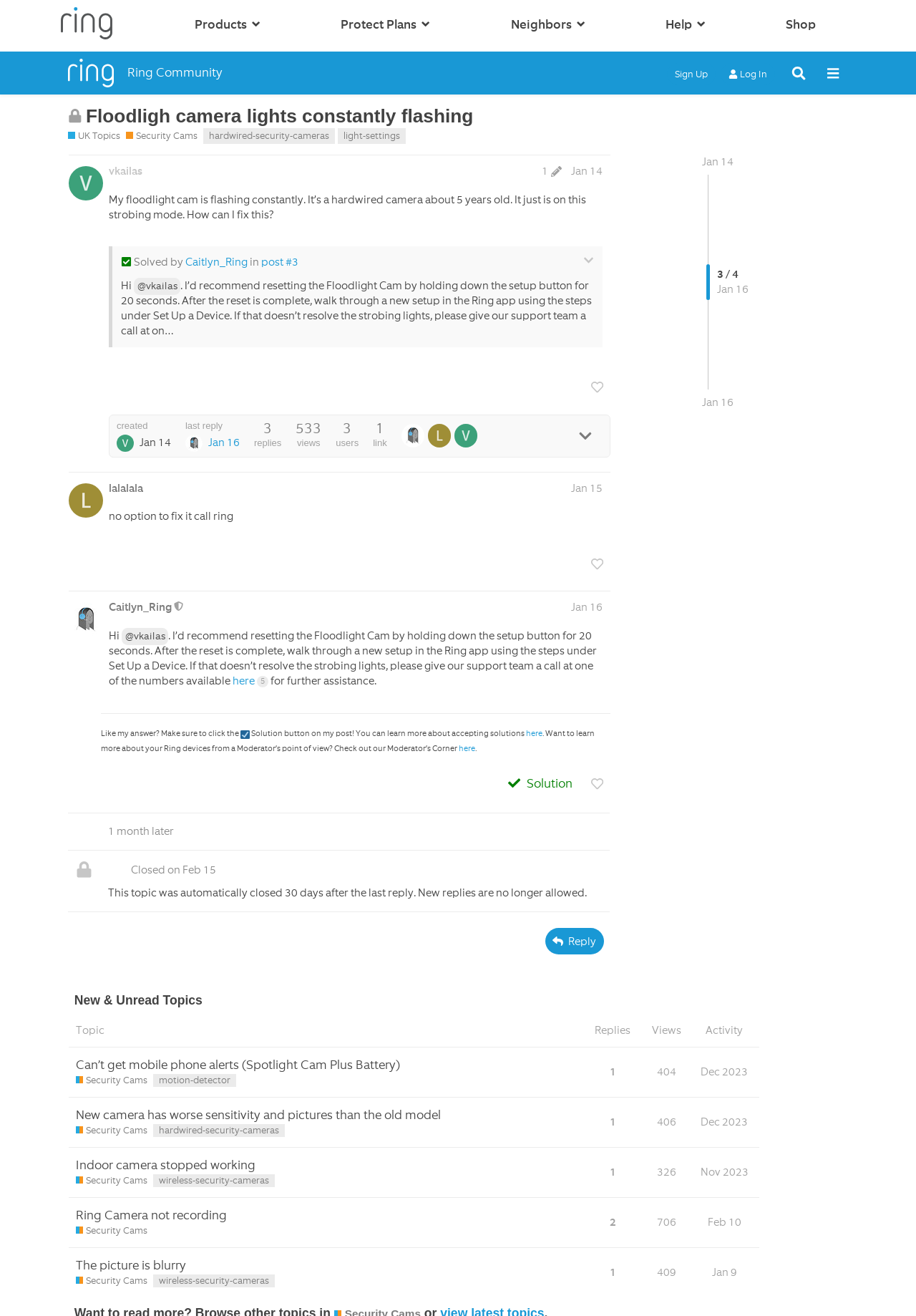Please determine the bounding box coordinates of the element's region to click for the following instruction: "Search for a topic".

[0.856, 0.044, 0.889, 0.067]